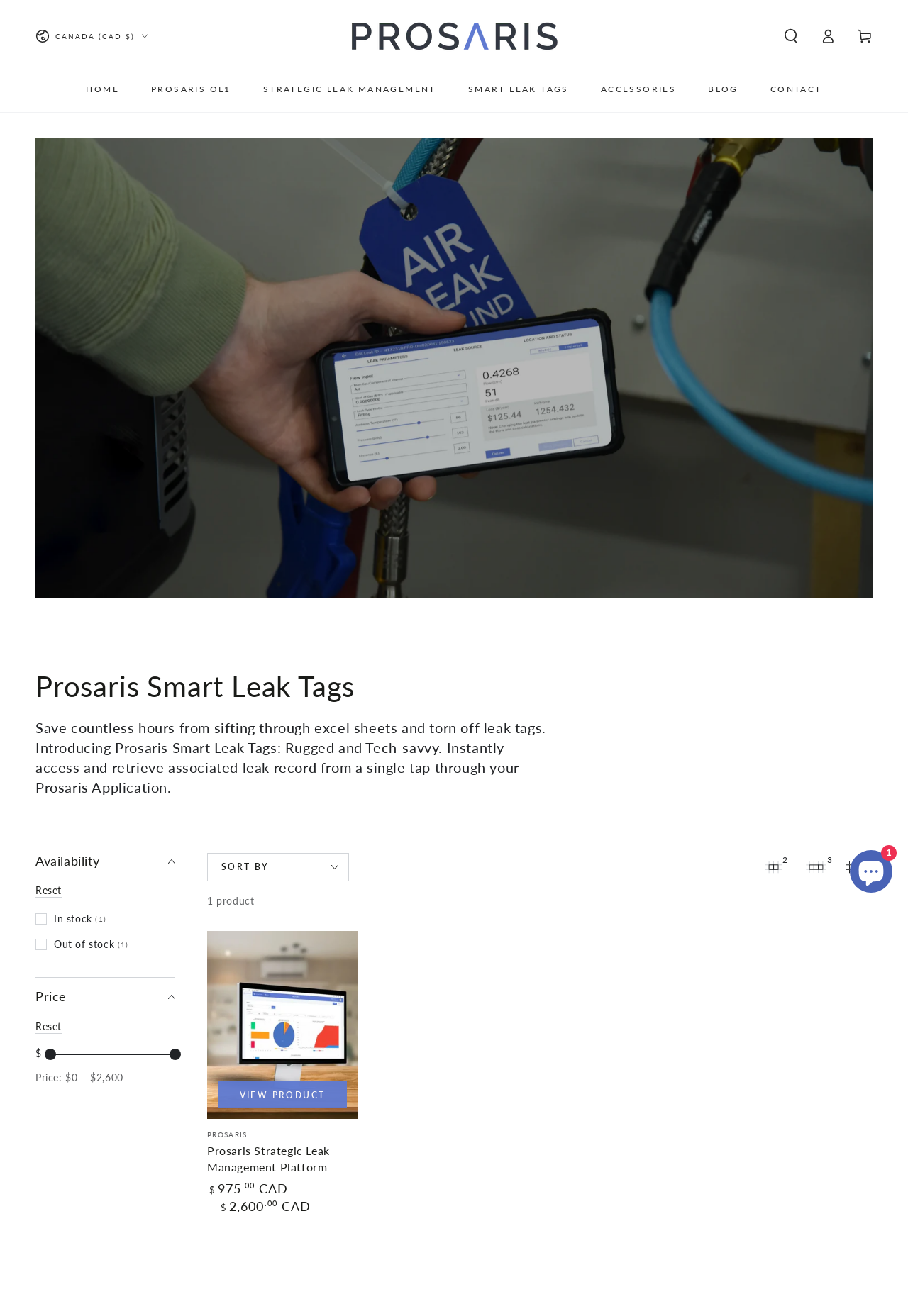Please identify the bounding box coordinates of the clickable area that will fulfill the following instruction: "Select country or region". The coordinates should be in the format of four float numbers between 0 and 1, i.e., [left, top, right, bottom].

[0.039, 0.016, 0.162, 0.039]